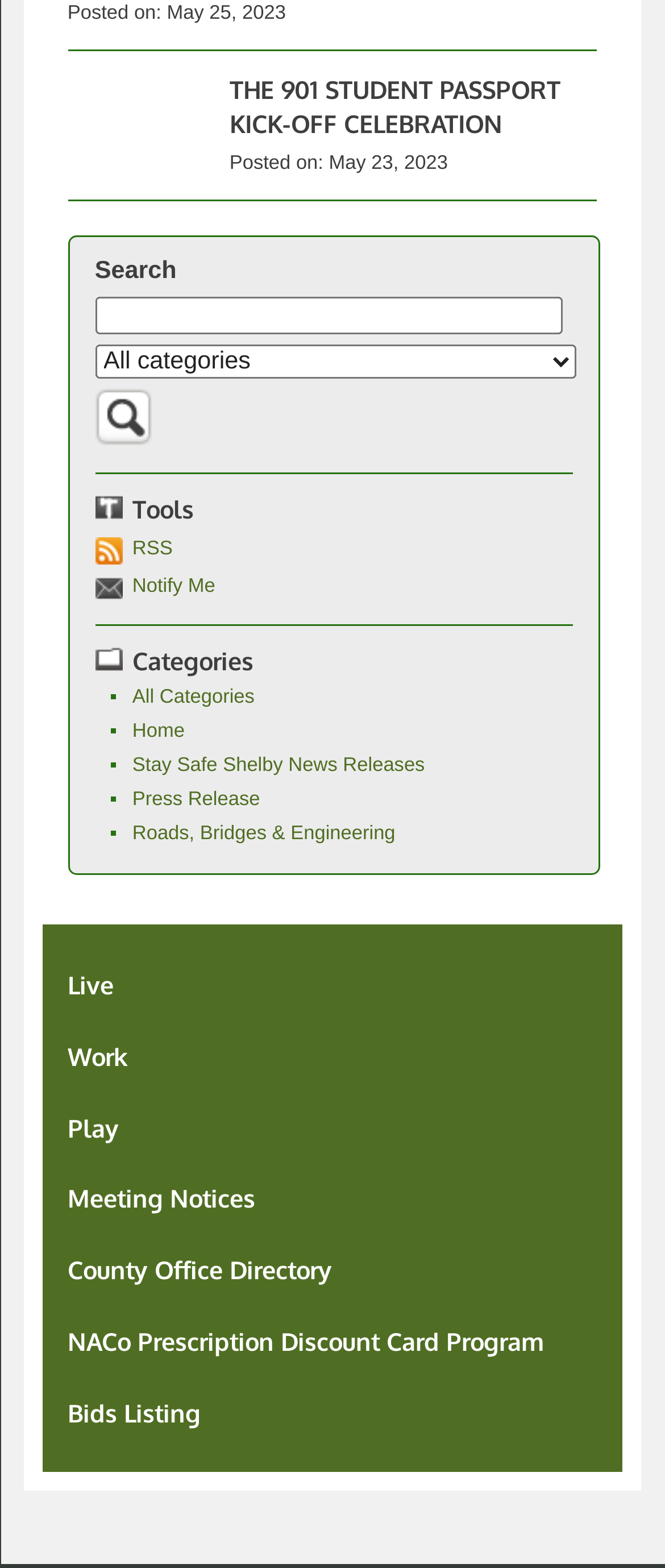Find the bounding box coordinates for the area that must be clicked to perform this action: "Search for terms".

[0.143, 0.19, 0.847, 0.214]